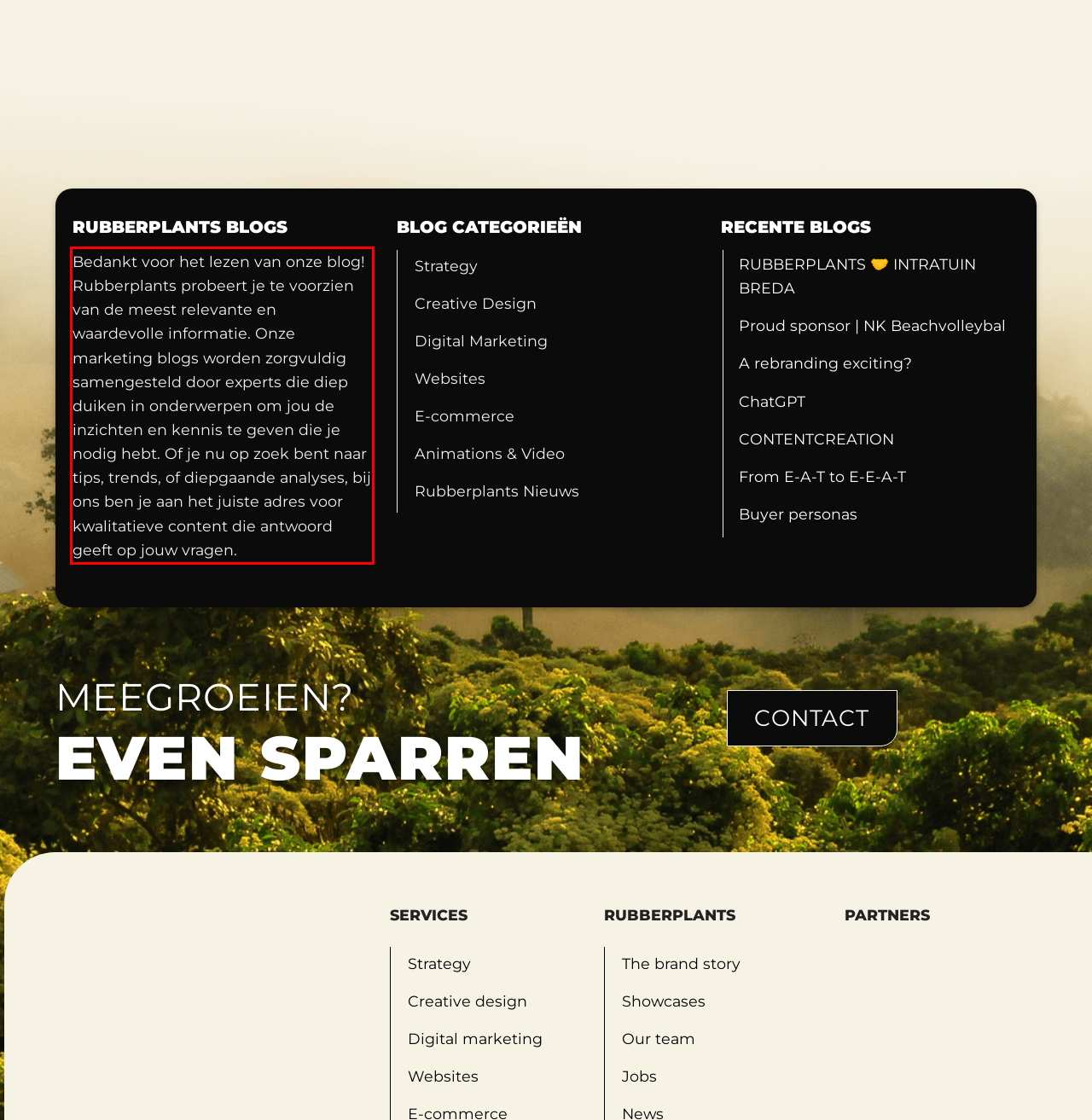Please perform OCR on the UI element surrounded by the red bounding box in the given webpage screenshot and extract its text content.

Bedankt voor het lezen van onze blog! Rubberplants probeert je te voorzien van de meest relevante en waardevolle informatie. Onze marketing blogs worden zorgvuldig samengesteld door experts die diep duiken in onderwerpen om jou de inzichten en kennis te geven die je nodig hebt. Of je nu op zoek bent naar tips, trends, of diepgaande analyses, bij ons ben je aan het juiste adres voor kwalitatieve content die antwoord geeft op jouw vragen.